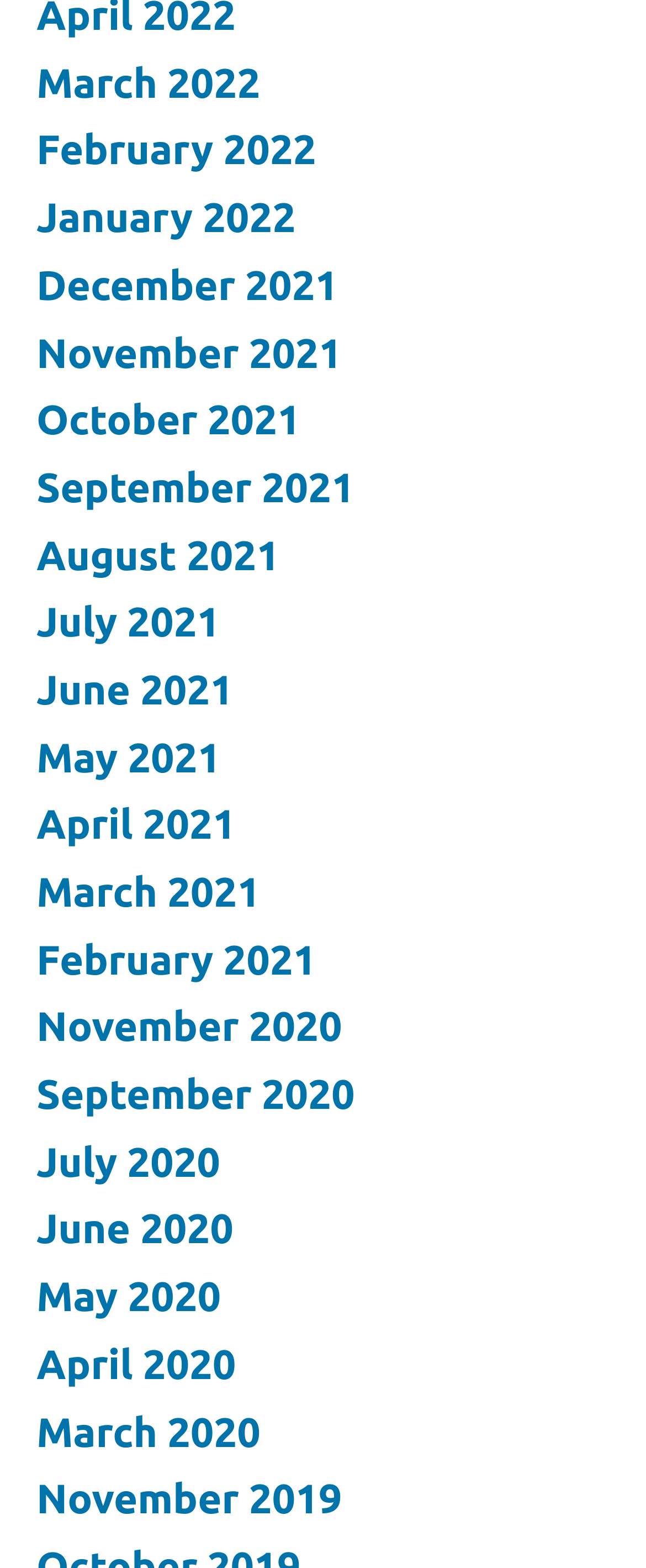Determine the bounding box for the described HTML element: "January 2022". Ensure the coordinates are four float numbers between 0 and 1 in the format [left, top, right, bottom].

[0.056, 0.124, 0.458, 0.153]